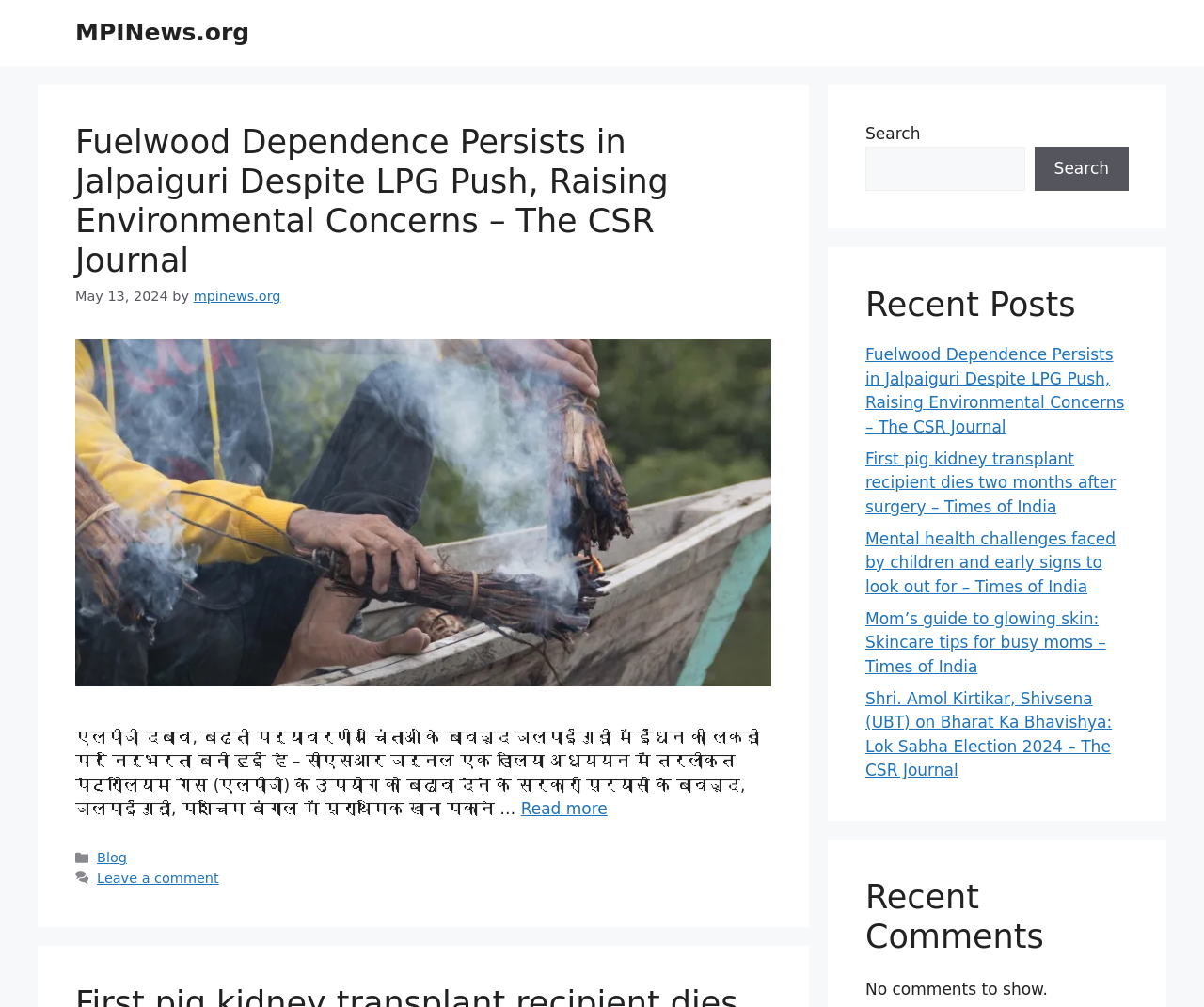Pinpoint the bounding box coordinates of the clickable element needed to complete the instruction: "View the senior reflection on navigating a multifaceted education". The coordinates should be provided as four float numbers between 0 and 1: [left, top, right, bottom].

None